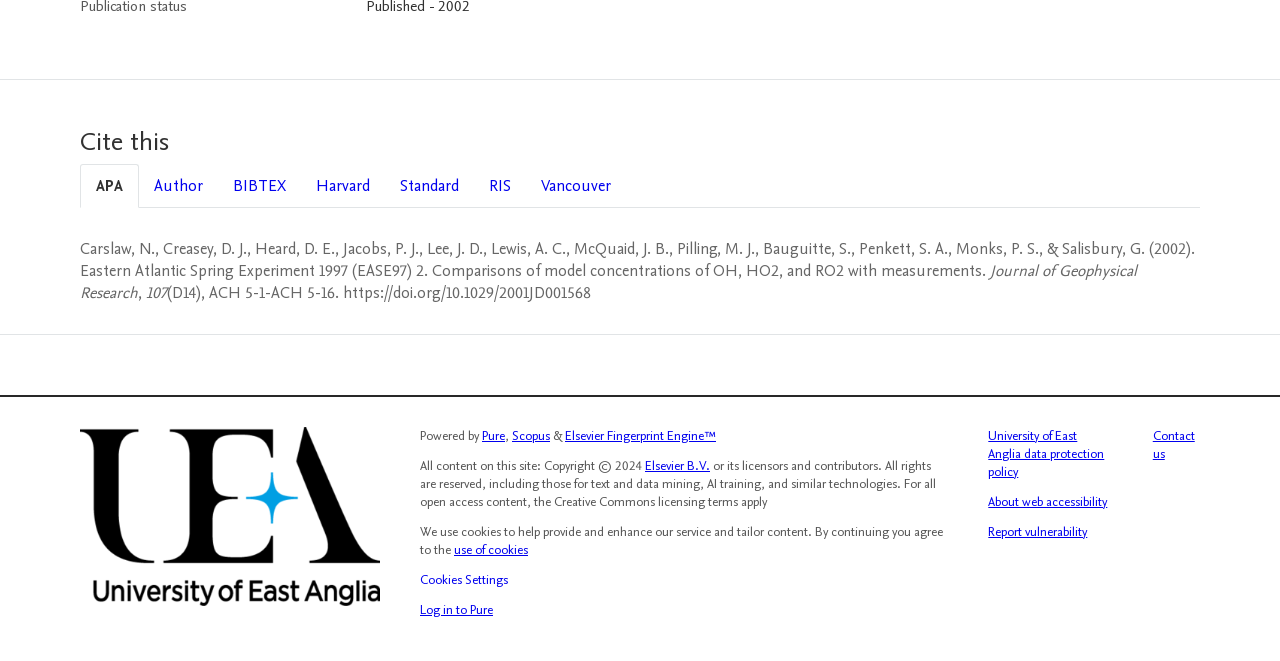Analyze the image and give a detailed response to the question:
What is the citation style currently selected?

The currently selected citation style can be determined by looking at the tablist 'Cite this' and finding the tab that is selected. In this case, the tab 'APA' is selected, indicating that the APA citation style is currently being used.